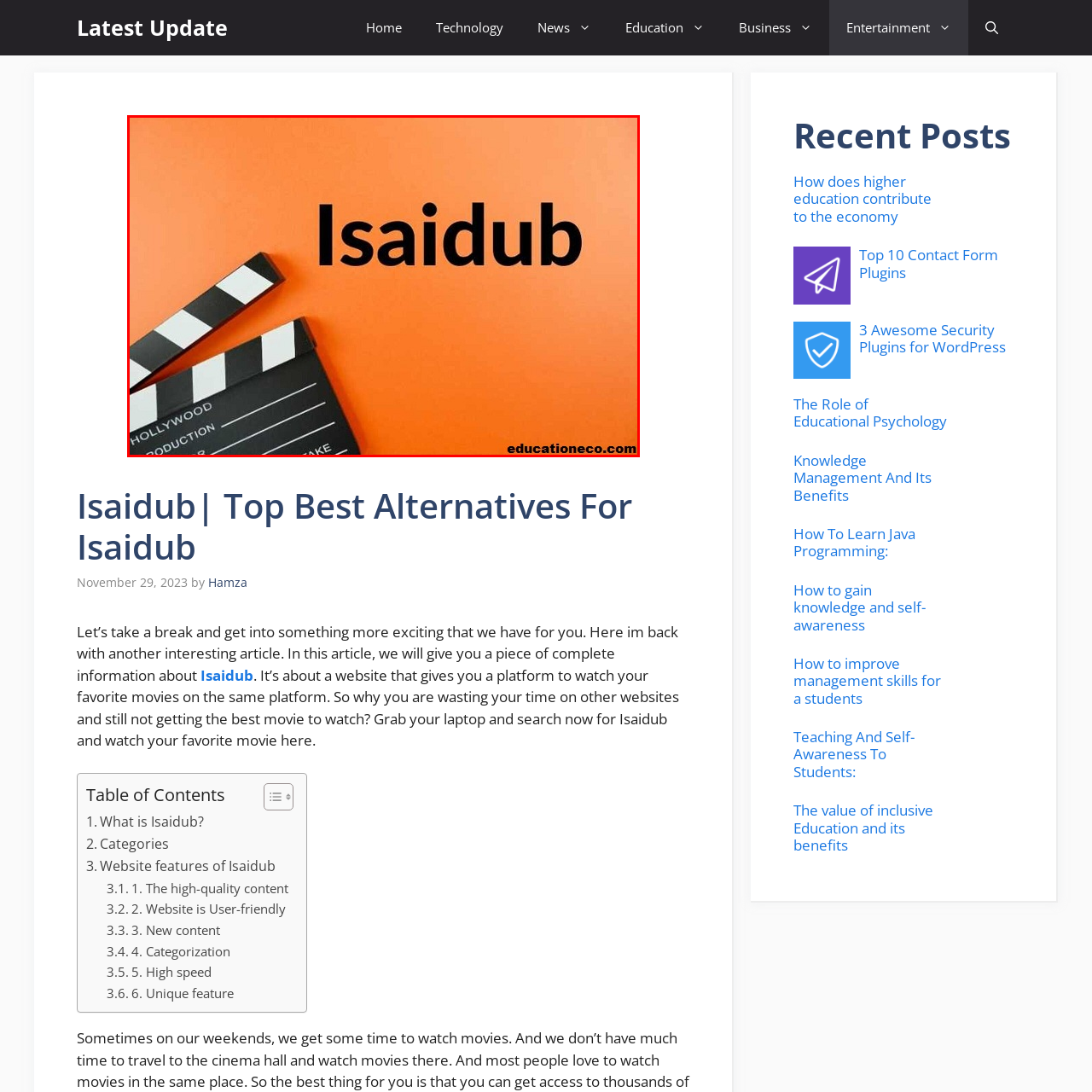Explain thoroughly what is happening in the image that is surrounded by the red box.

The image features the bold text "Isaidub" prominently displayed against a vibrant orange background. Below the text, there is a classic film clapperboard, symbolizing the world of cinema. The clapperboard is partially shown, with its iconic black and white stripes and labeled sections such as "HOLLYWOOD," "PRODUCTION," and "TAKE," suggesting a connection to film production and entertainment. This visual composition effectively conveys the theme of movie streaming or film-related content, likely associated with the Isaidub platform, which is known for offering a variety of movies and shows. The overall design is modern and eye-catching, drawing attention to the subject matter of film enjoyment and accessibility.